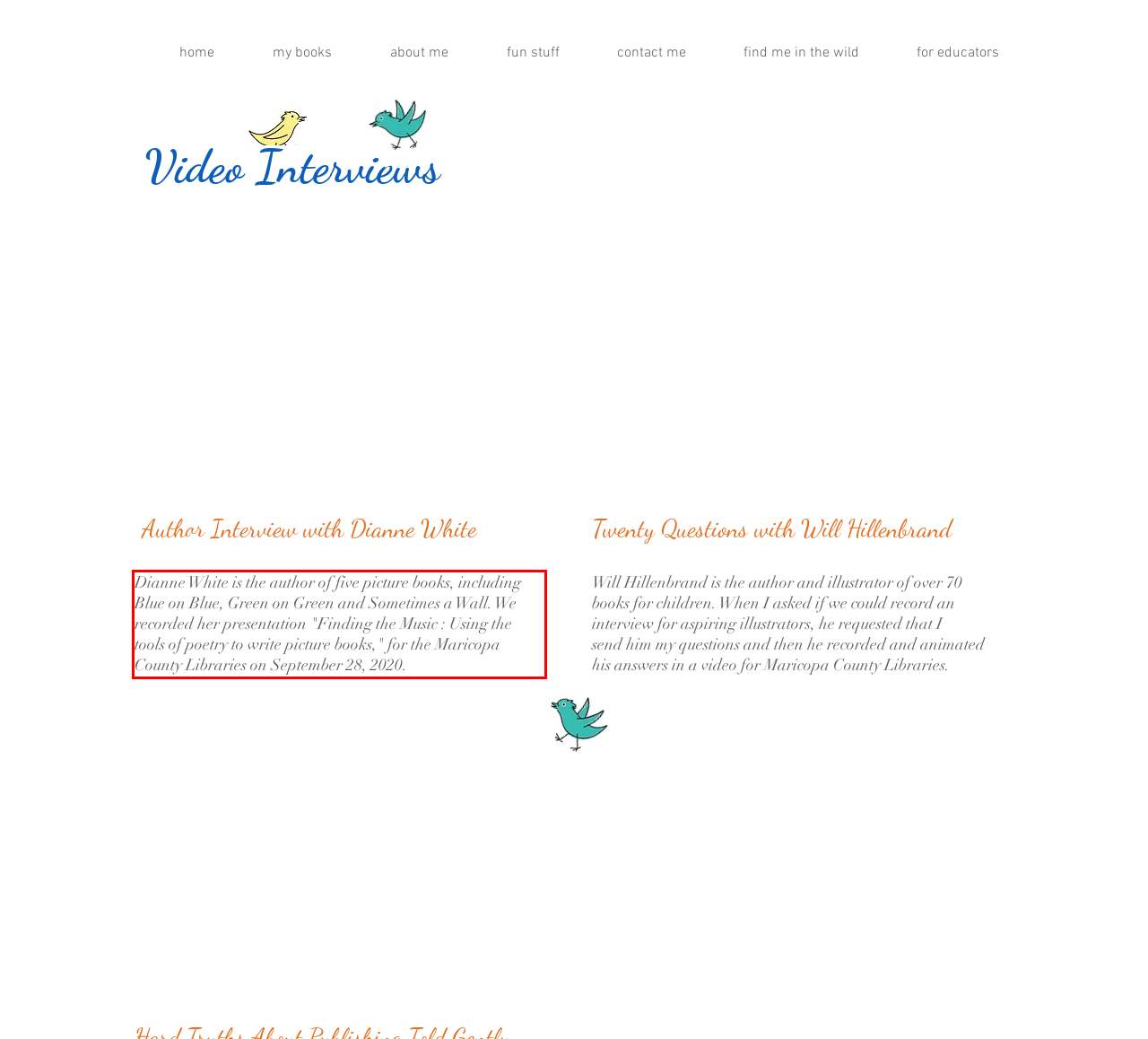With the provided screenshot of a webpage, locate the red bounding box and perform OCR to extract the text content inside it.

Dianne White is the author of five picture books, including Blue on Blue, Green on Green and Sometimes a Wall. We recorded her presentation "Finding the Music : Using the tools of poetry to write picture books," for the Maricopa County Libraries on September 28, 2020.